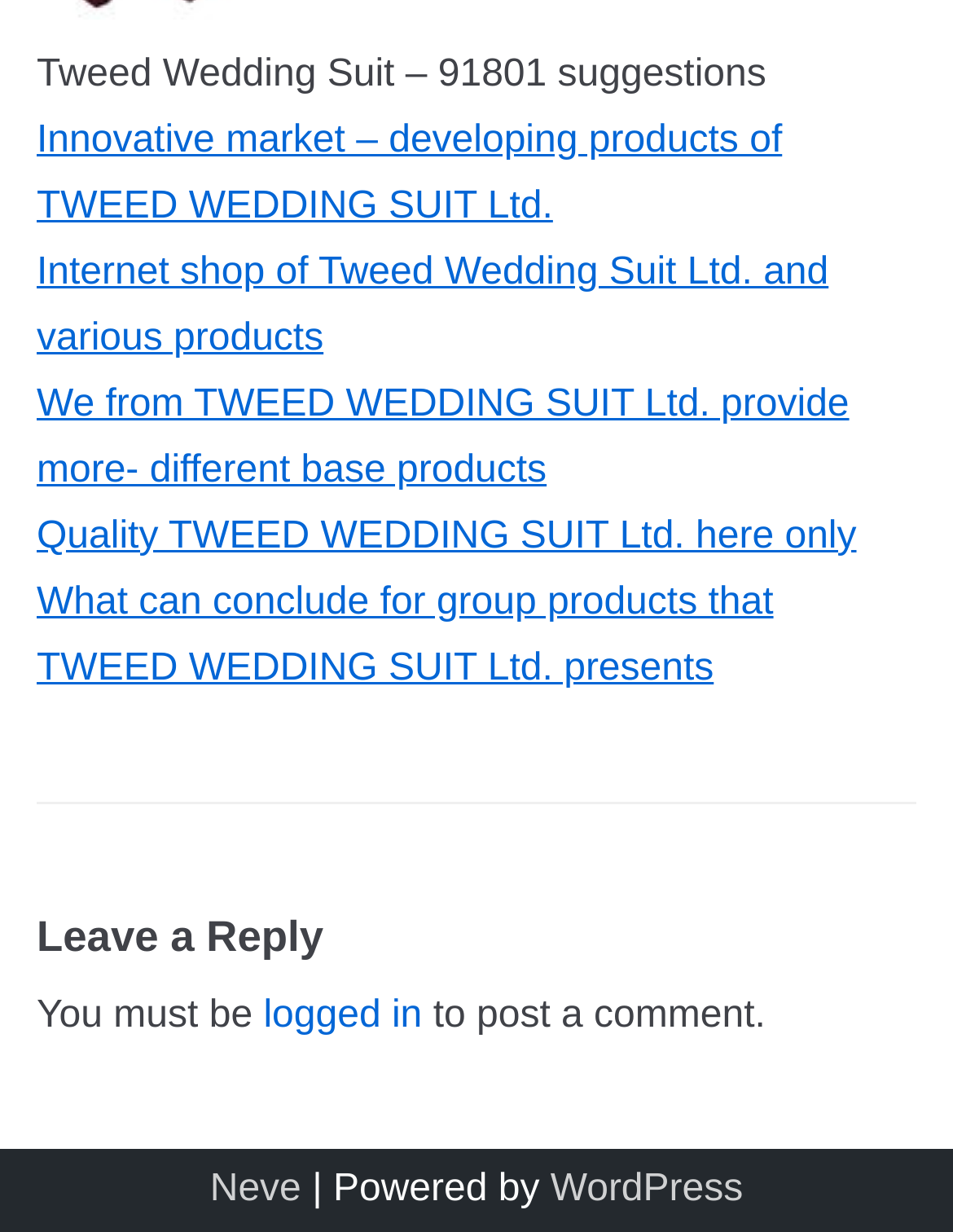Find the bounding box coordinates for the area that must be clicked to perform this action: "Click on the link to Innovative market".

[0.038, 0.098, 0.821, 0.185]